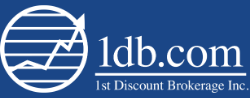What is the web address displayed in the logo?
Kindly offer a detailed explanation using the data available in the image.

The logo prominently displays the web address '1db.com', which is likely the website of 1st Discount Brokerage Inc.